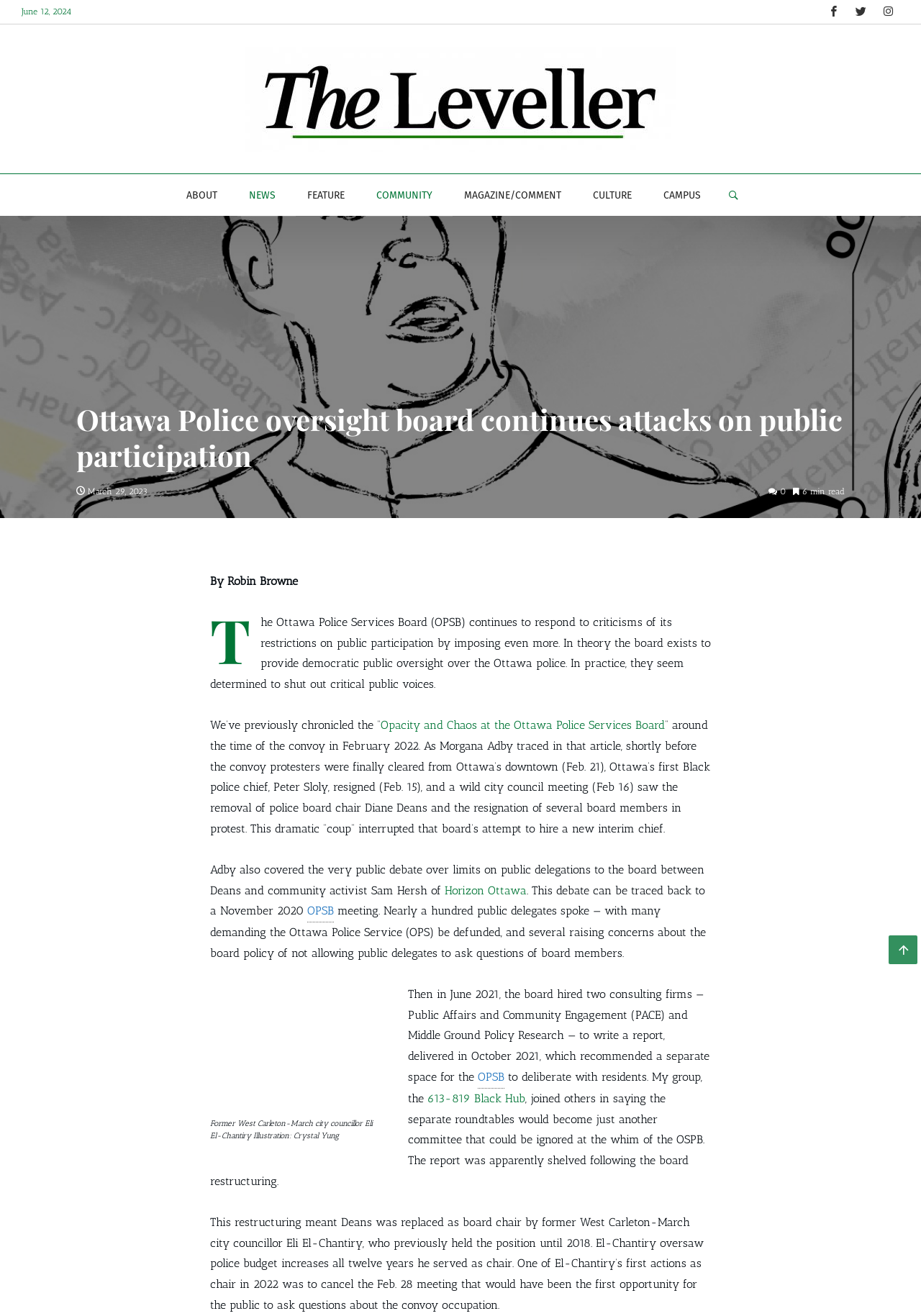Extract the main title from the webpage.

Ottawa Police oversight board continues attacks on public participation